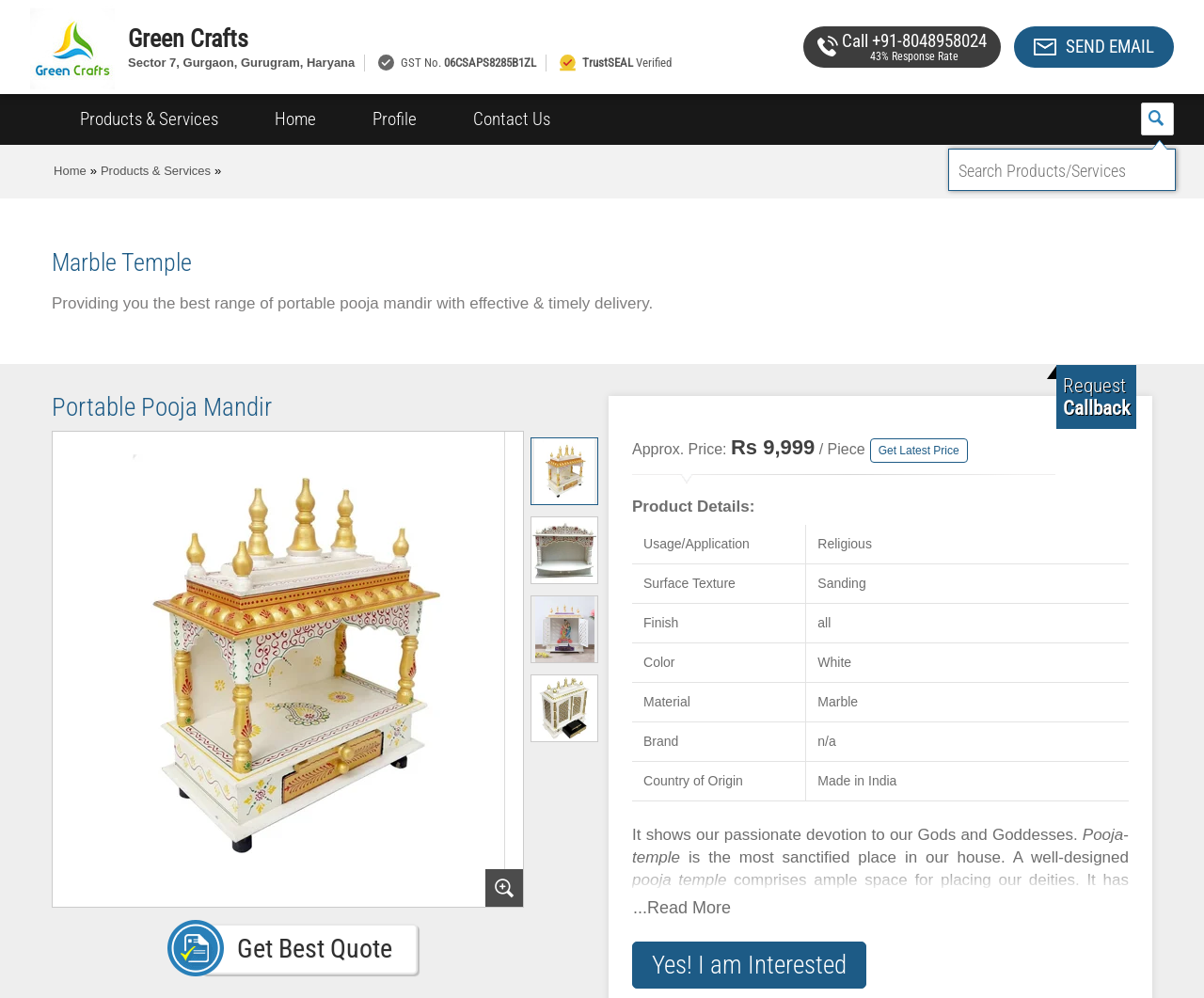Using the element description: "...Read More", determine the bounding box coordinates for the specified UI element. The coordinates should be four float numbers between 0 and 1, [left, top, right, bottom].

[0.505, 0.865, 0.955, 0.927]